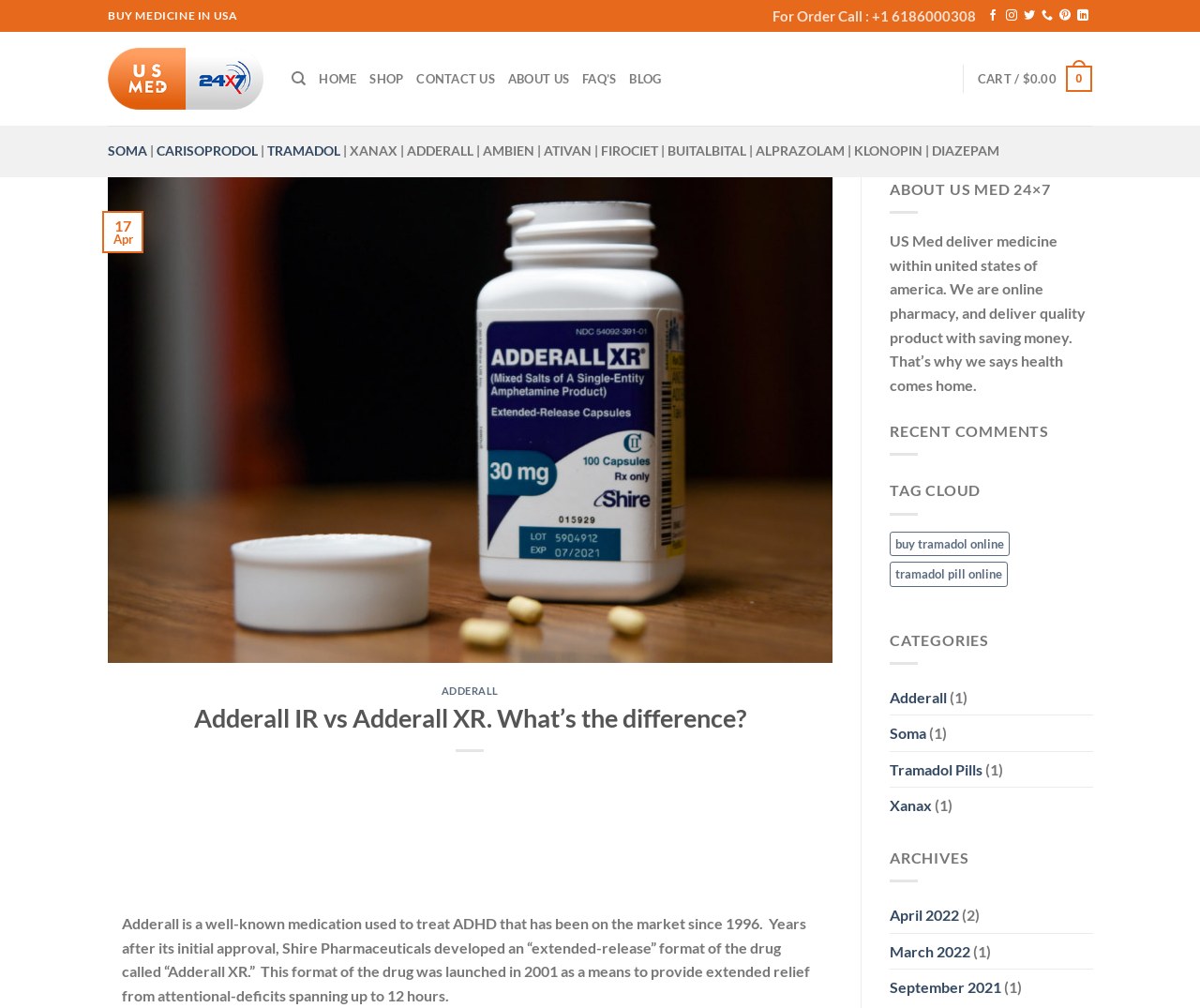Locate the bounding box coordinates of the clickable region to complete the following instruction: "Click the 'Submit' button."

None